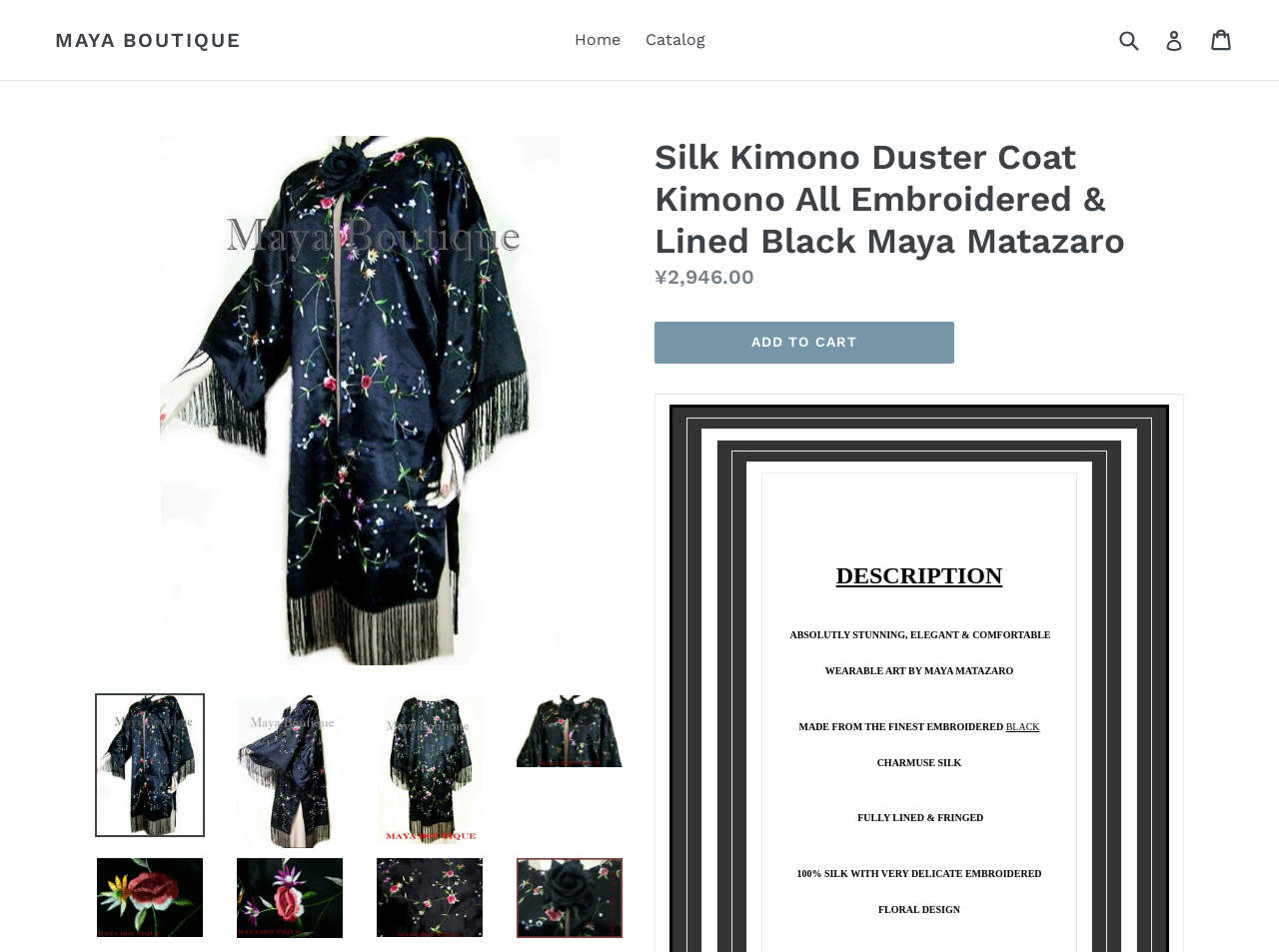Locate the bounding box coordinates of the region to be clicked to comply with the following instruction: "Search for products". The coordinates must be four float numbers between 0 and 1, in the form [left, top, right, bottom].

[0.871, 0.02, 0.895, 0.064]